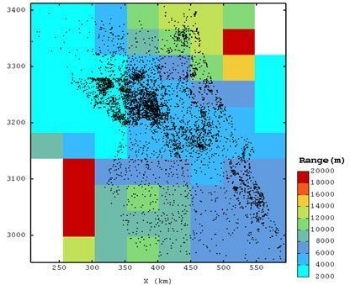What is the significance of Fig 1 in the associated study?
Please give a detailed and thorough answer to the question, covering all relevant points.

The figure is labeled as 'Fig 1' in the associated study, emphasizing its role in supporting discussions on local geostatistics approaches and workflow adjustments, which is crucial in facilitating better modeling and data integration for ongoing geological studies.